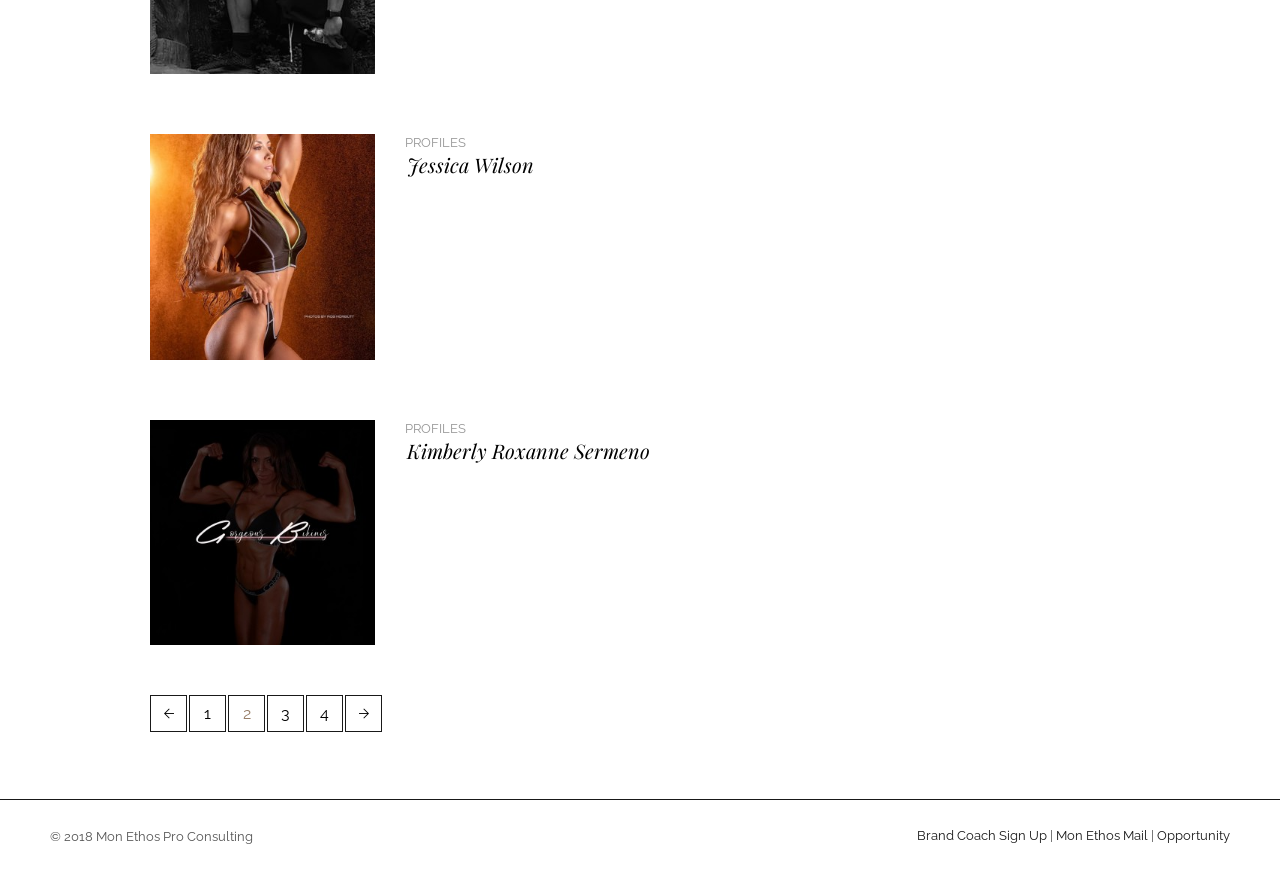Use a single word or phrase to answer the question: 
What is the purpose of the links at the bottom of the webpage?

Navigation